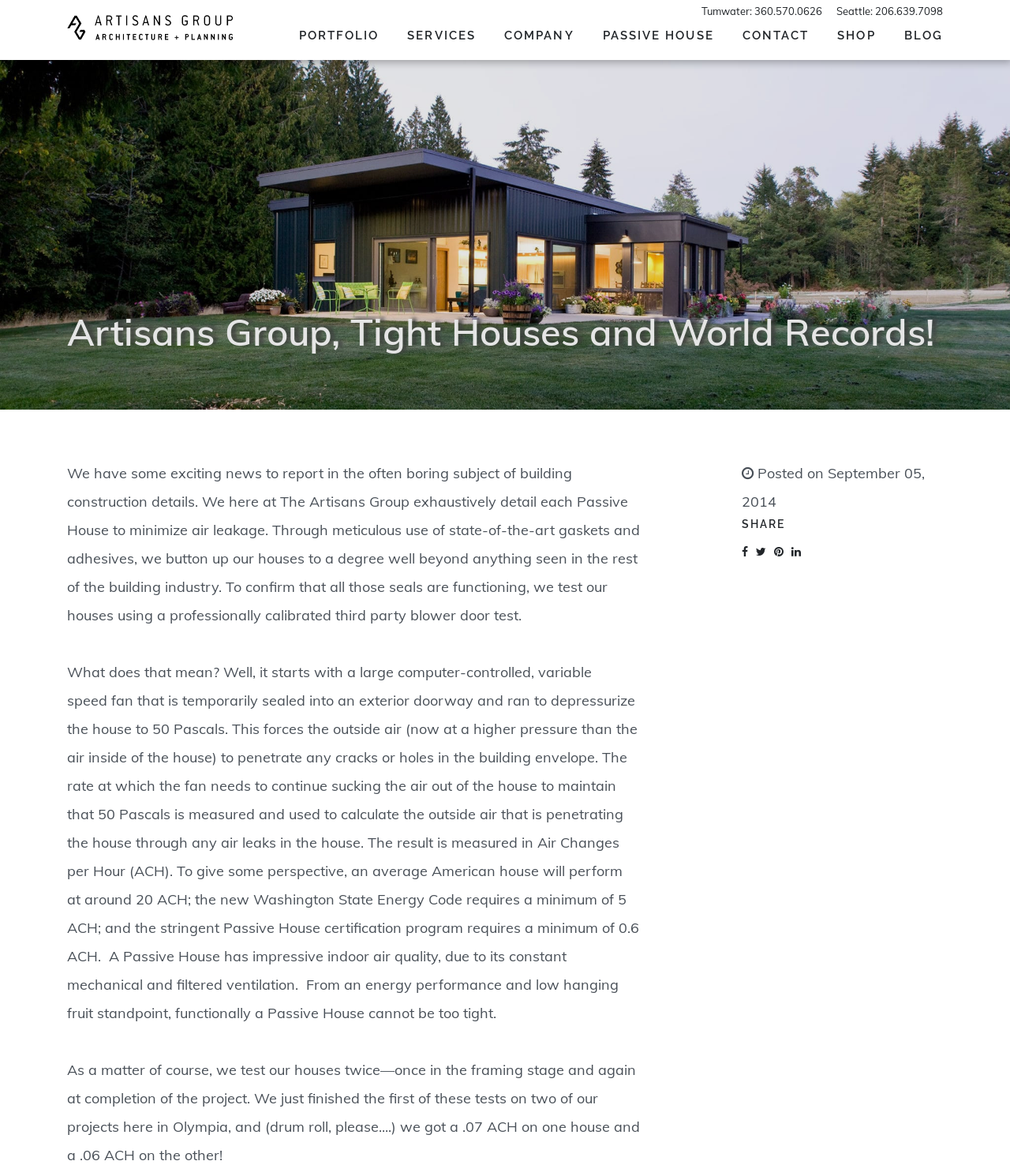Determine the bounding box coordinates for the region that must be clicked to execute the following instruction: "Click the 'Share to Facebook' button".

[0.74, 0.464, 0.822, 0.473]